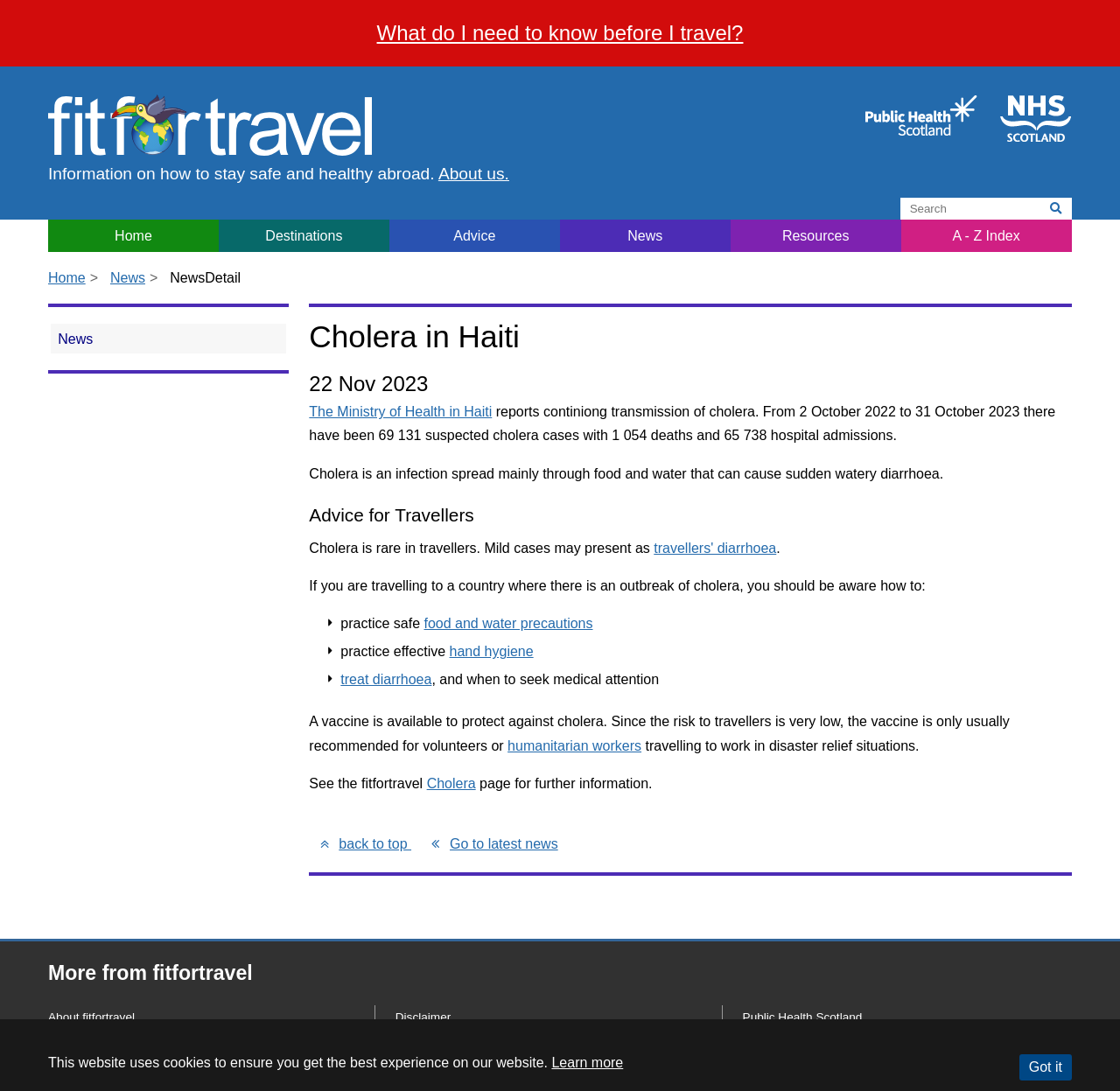Determine the bounding box coordinates for the area you should click to complete the following instruction: "Get information about cholera".

[0.381, 0.711, 0.425, 0.725]